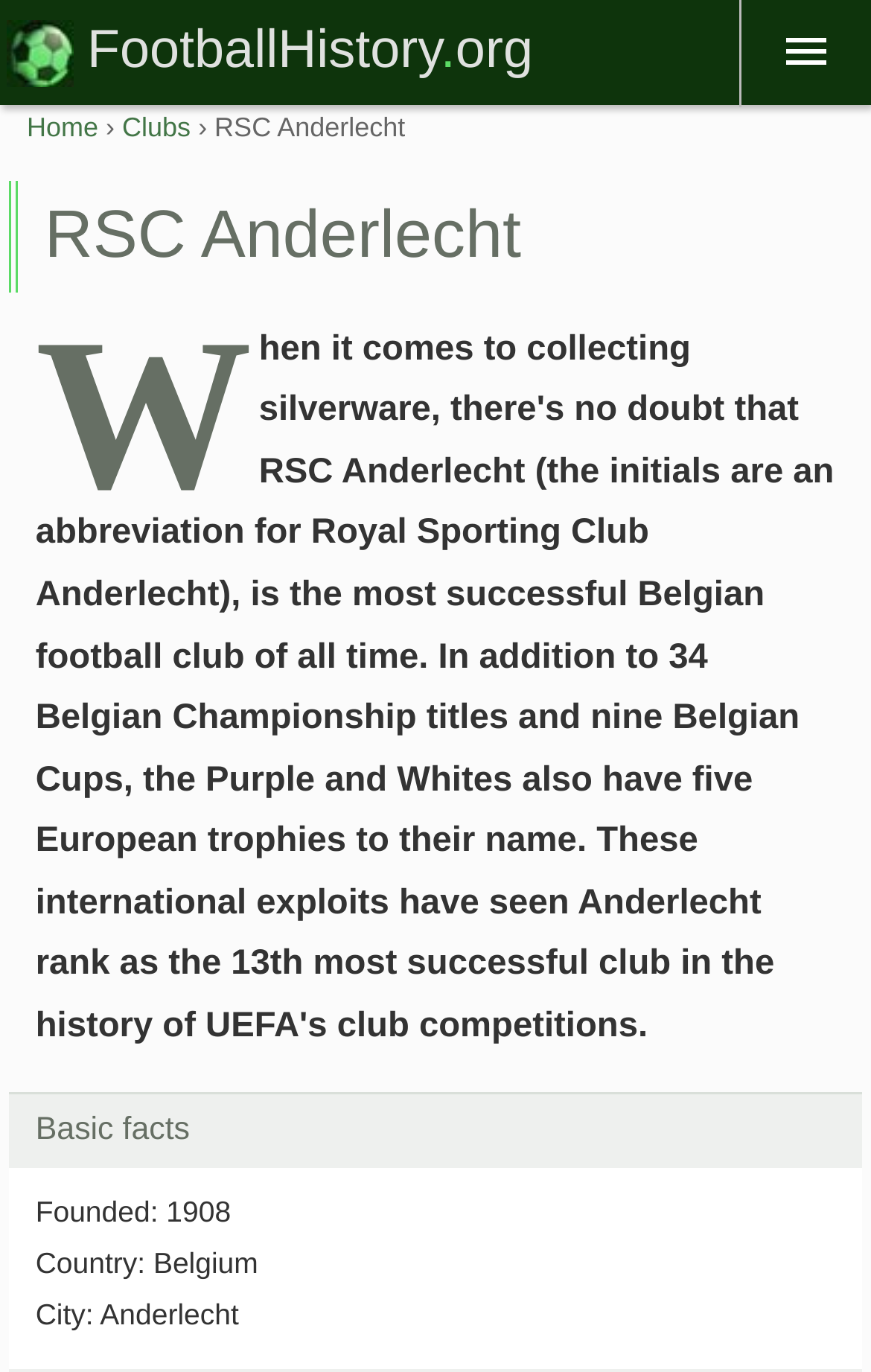Predict the bounding box coordinates of the UI element that matches this description: "Home". The coordinates should be in the format [left, top, right, bottom] with each value between 0 and 1.

[0.031, 0.081, 0.113, 0.104]